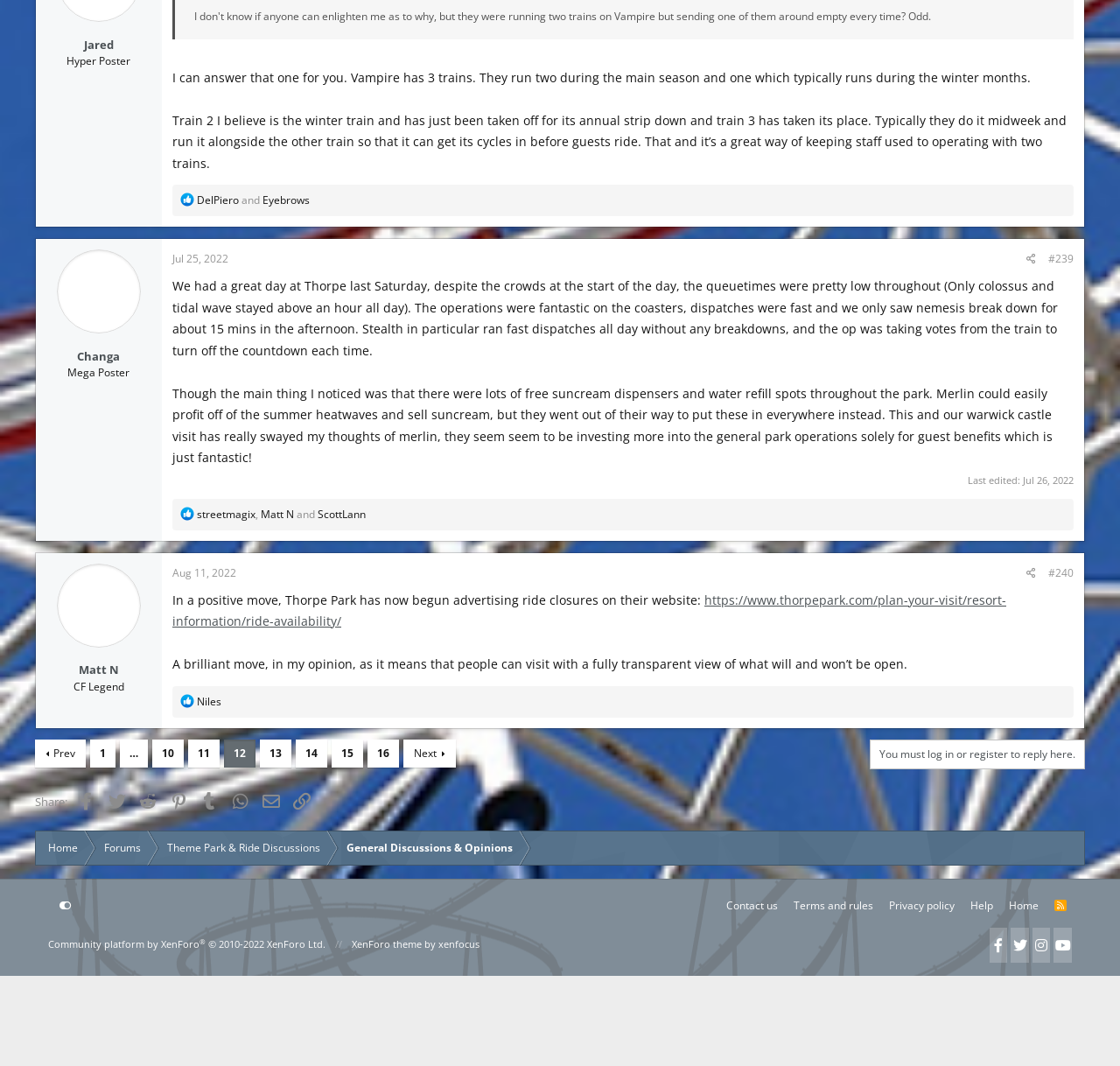Could you locate the bounding box coordinates for the section that should be clicked to accomplish this task: "Go to the 'Home' page".

[0.031, 0.779, 0.081, 0.812]